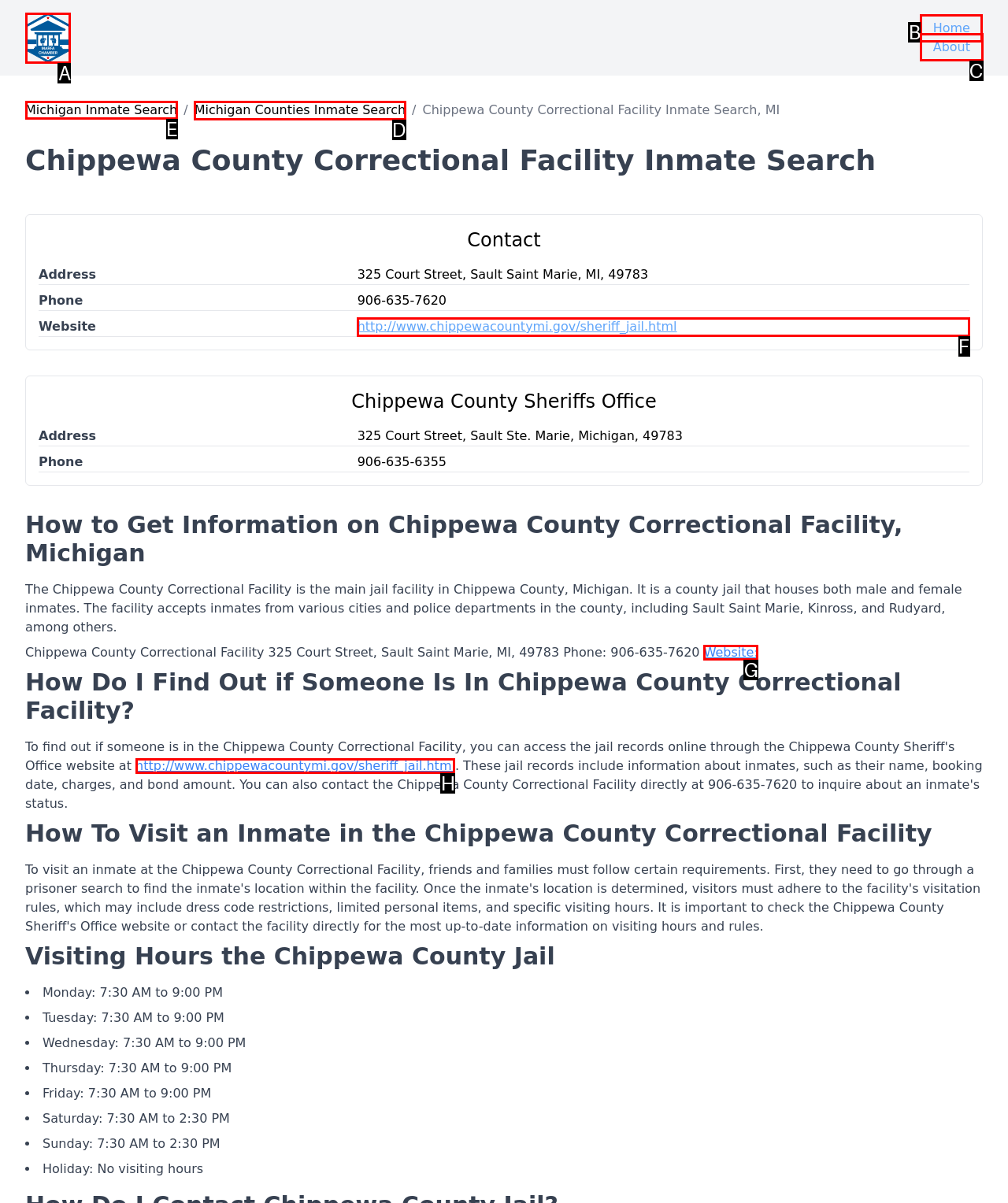Which HTML element should be clicked to fulfill the following task: Visit the 'Michigan Inmate Search' page?
Reply with the letter of the appropriate option from the choices given.

E